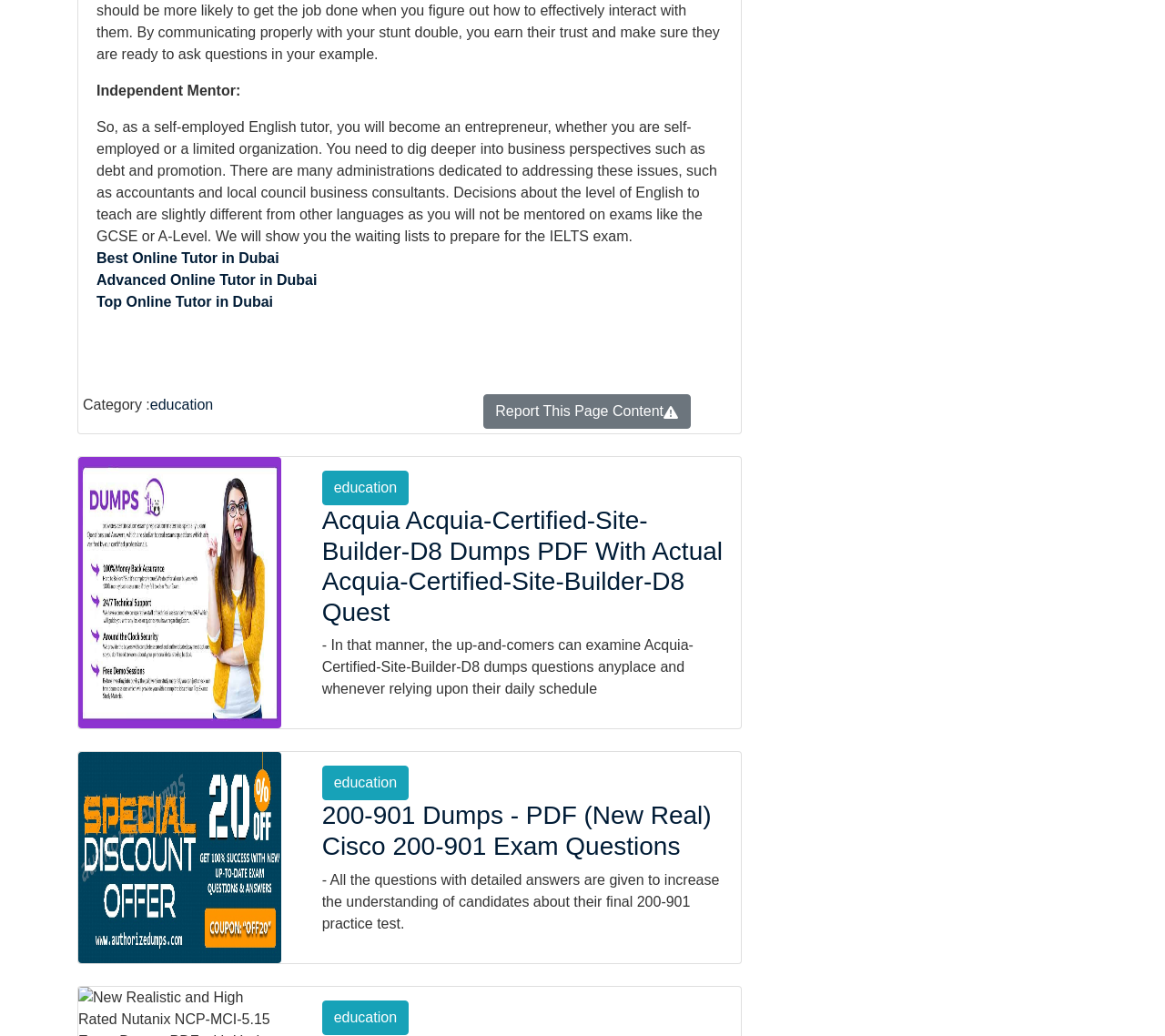Determine the bounding box coordinates of the element that should be clicked to execute the following command: "View 'Acquia Acquia-Certified-Site-Builder-D8 Dumps PDF With Actual Acquia-Certified-Site-Builder-D8 Quest'".

[0.276, 0.488, 0.624, 0.606]